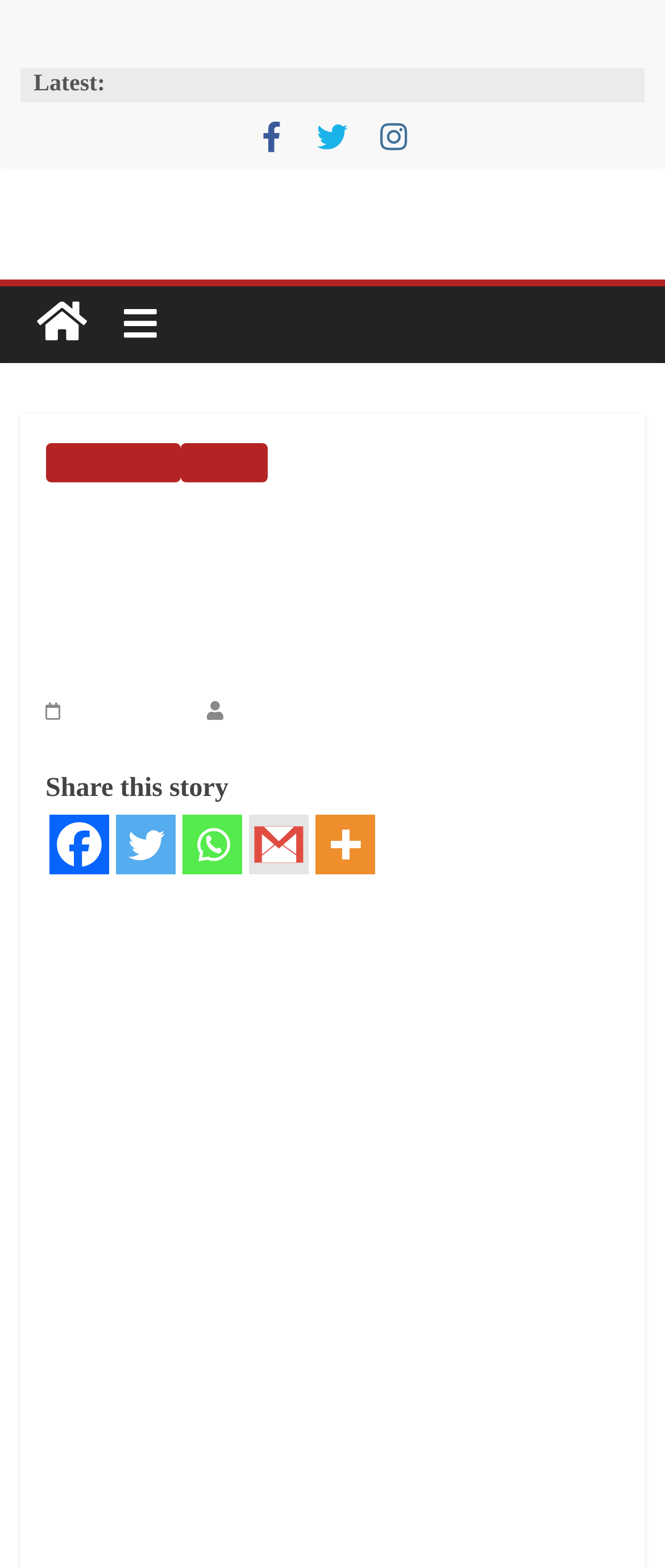What is the category of the news article?
Give a detailed explanation using the information visible in the image.

I found the category by looking at the links above the main heading, which are 'Latest News' and 'Sports', and since the main heading is about IPL, I inferred that the category is Sports.